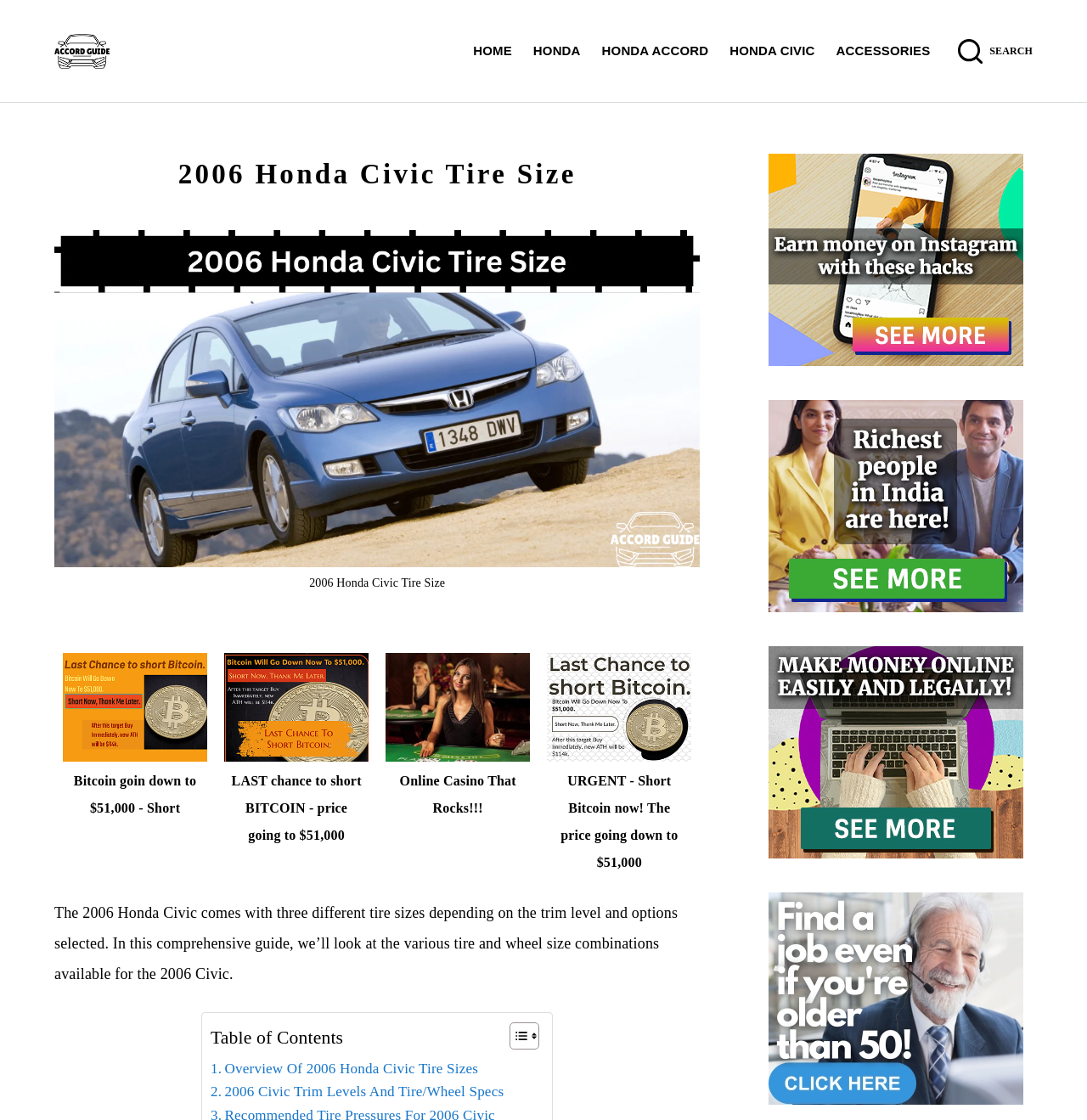What is the topic of the webpage's main content?
Look at the screenshot and respond with a single word or phrase.

2006 Honda Civic tire sizes